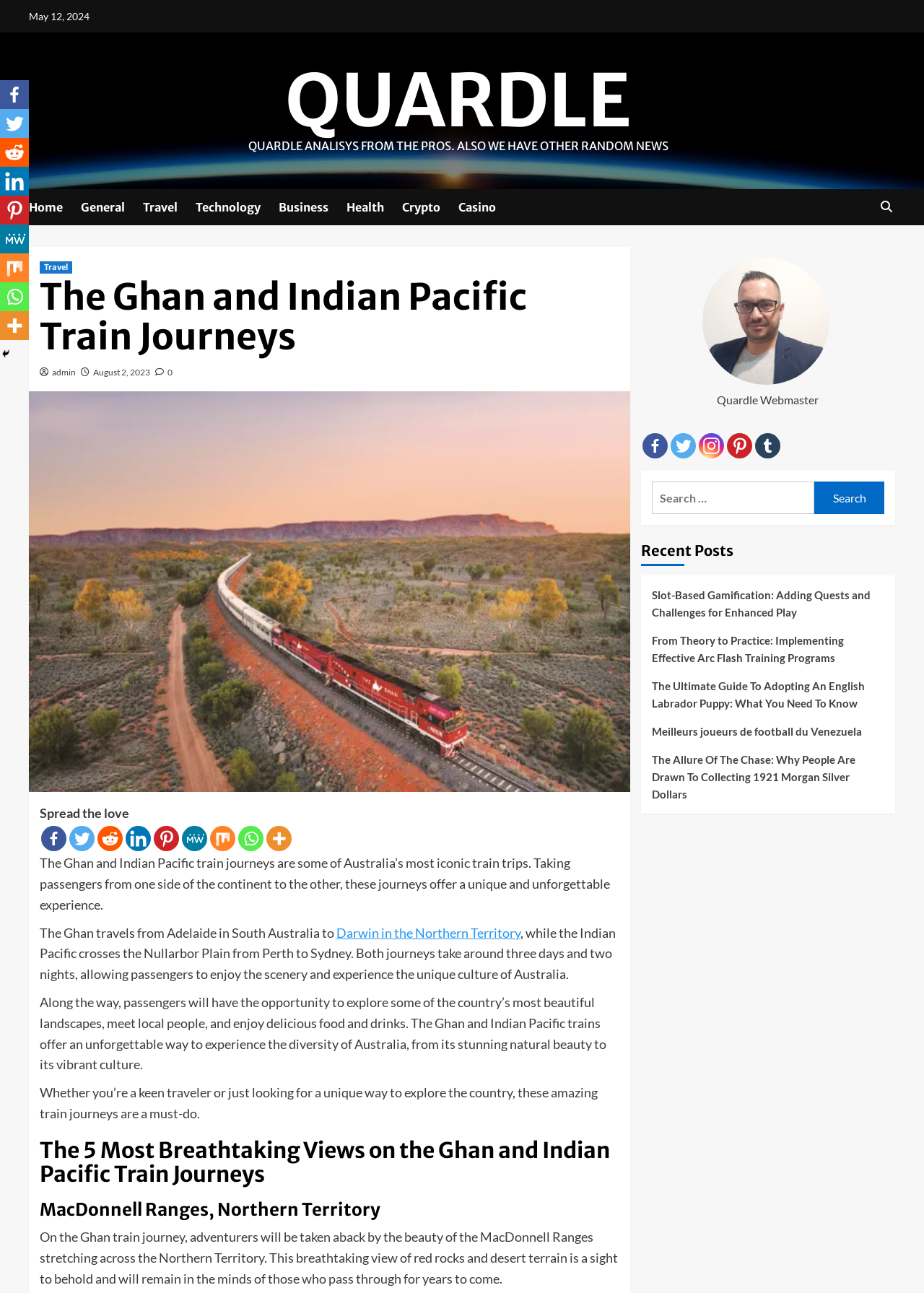Highlight the bounding box coordinates of the element you need to click to perform the following instruction: "Search for something."

[0.705, 0.373, 0.881, 0.398]